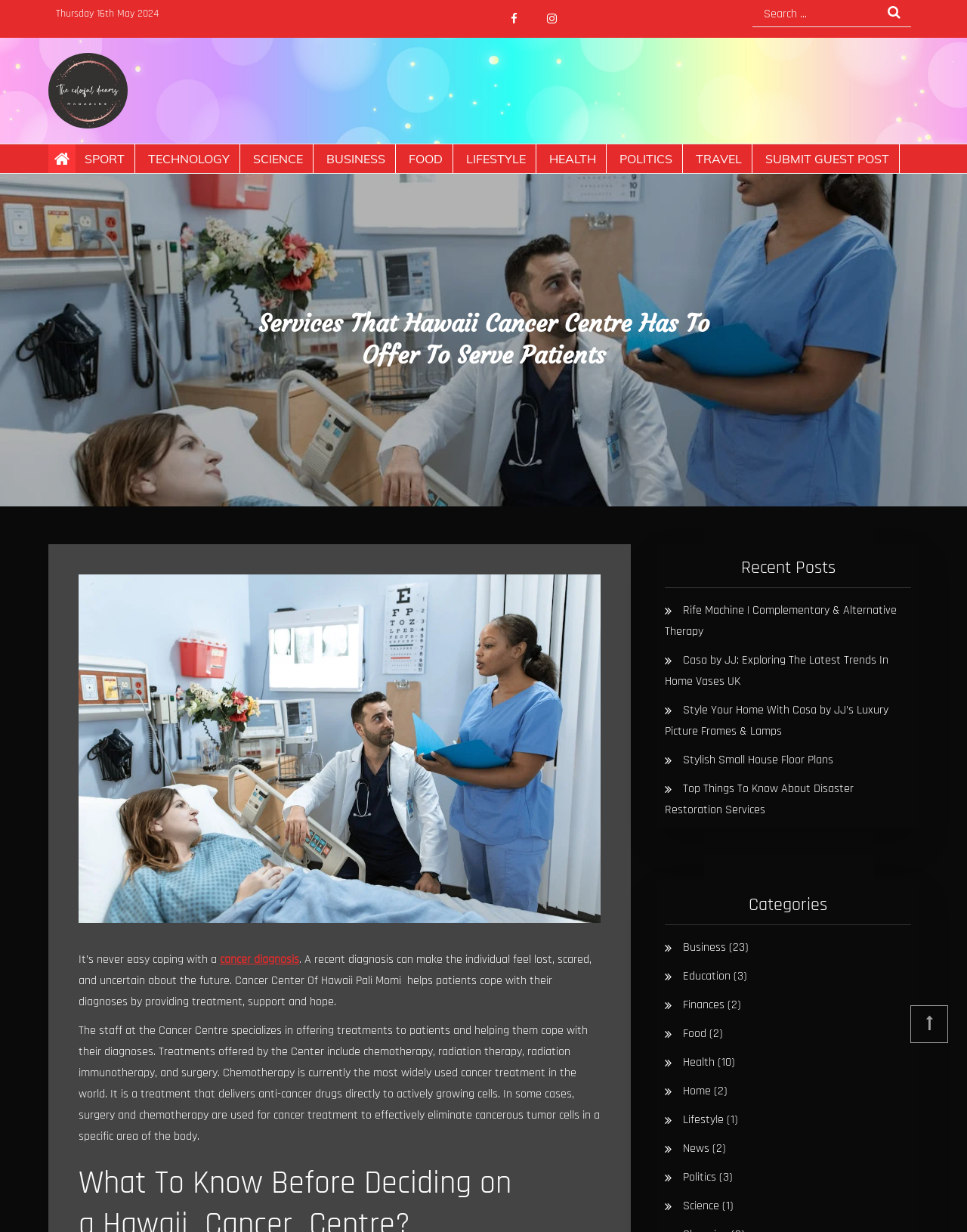What types of cancer treatment are mentioned on the webpage?
Based on the image, provide your answer in one word or phrase.

Chemotherapy, radiation therapy, radiation immunotherapy, and surgery